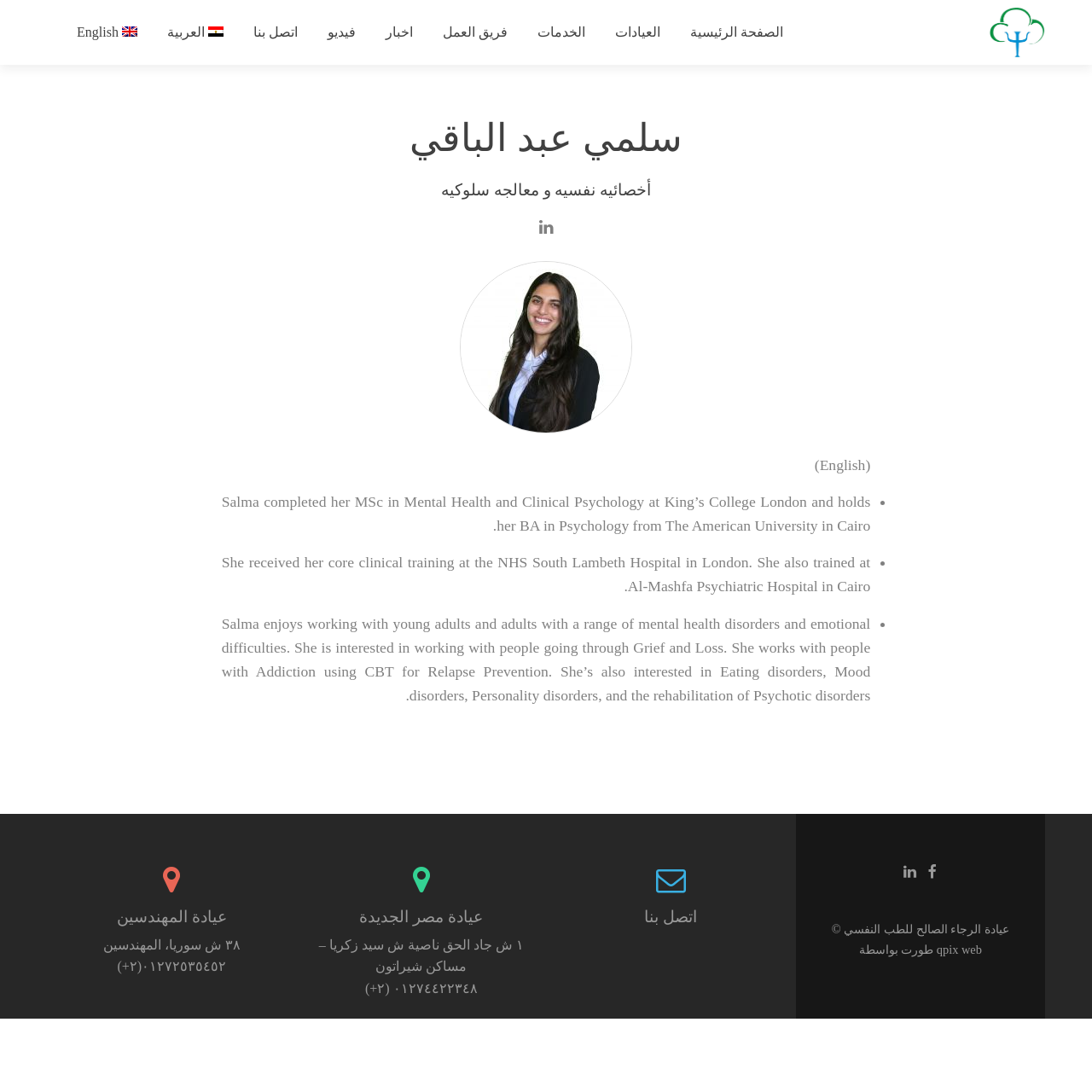Could you find the bounding box coordinates of the clickable area to complete this instruction: "View the services"?

[0.492, 0.023, 0.536, 0.036]